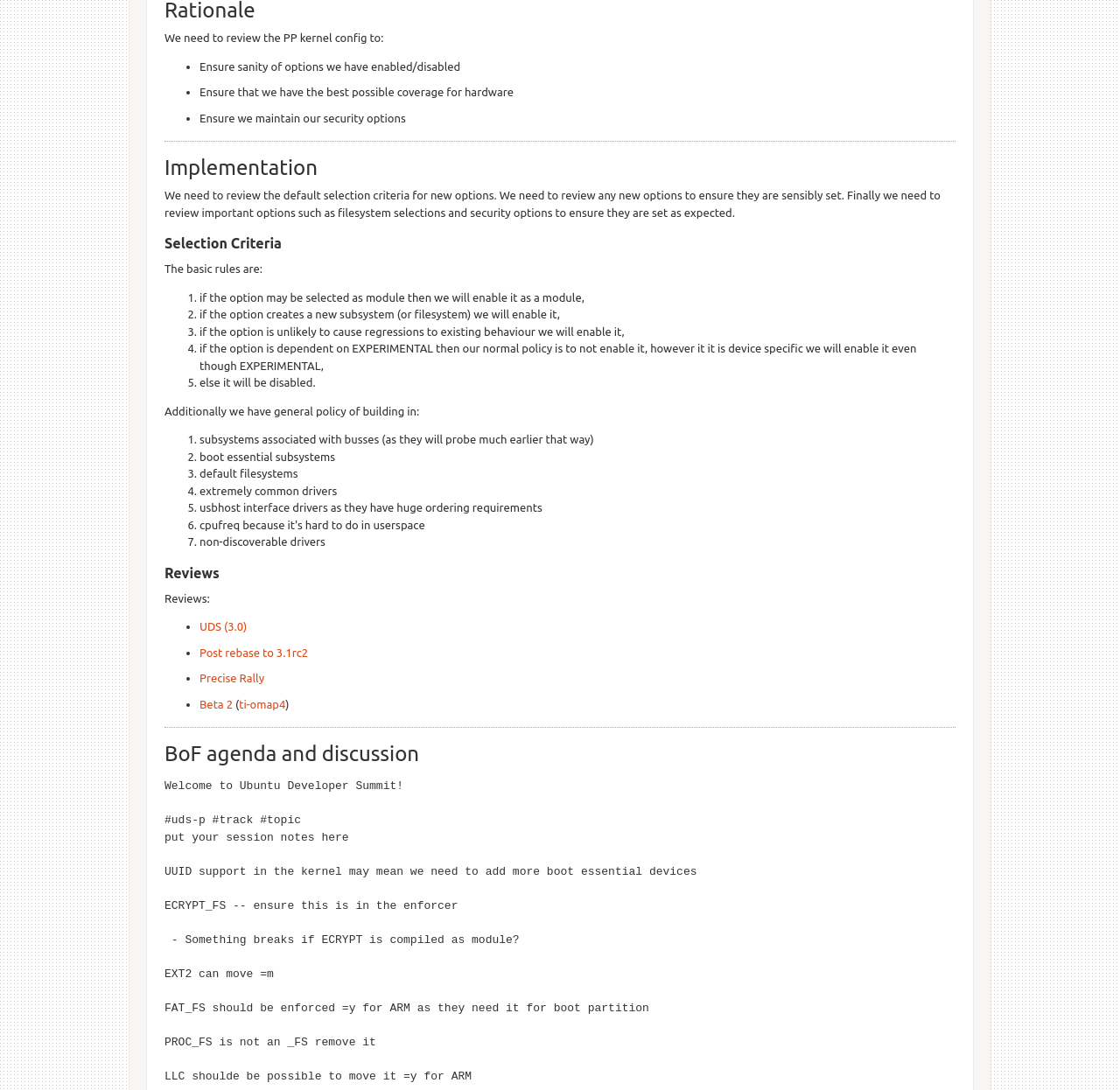Please find the bounding box for the UI component described as follows: "Post rebase to 3.1rc2".

[0.178, 0.593, 0.275, 0.604]